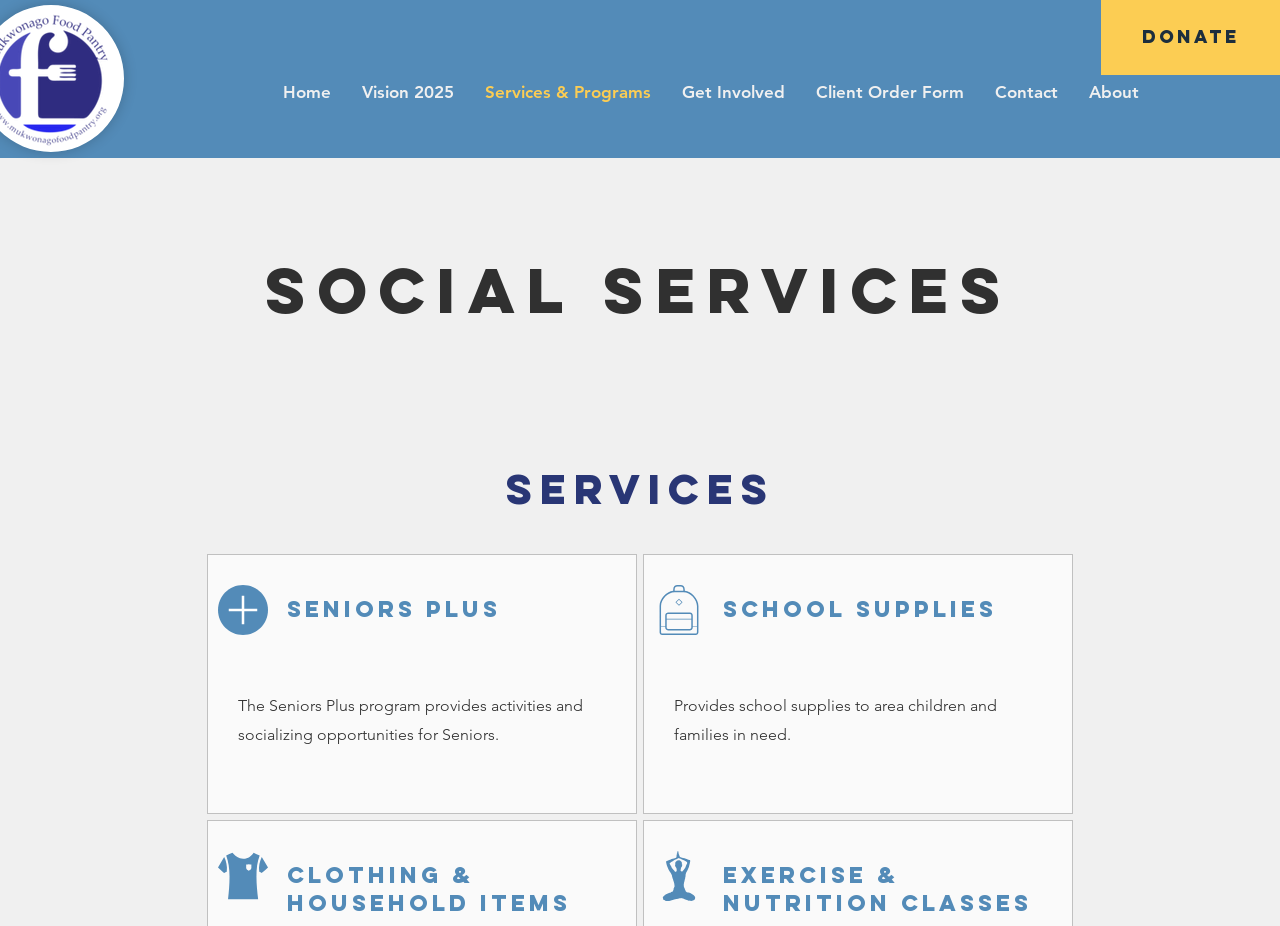Please give a concise answer to this question using a single word or phrase: 
How can one get involved with the organization?

Get Involved link